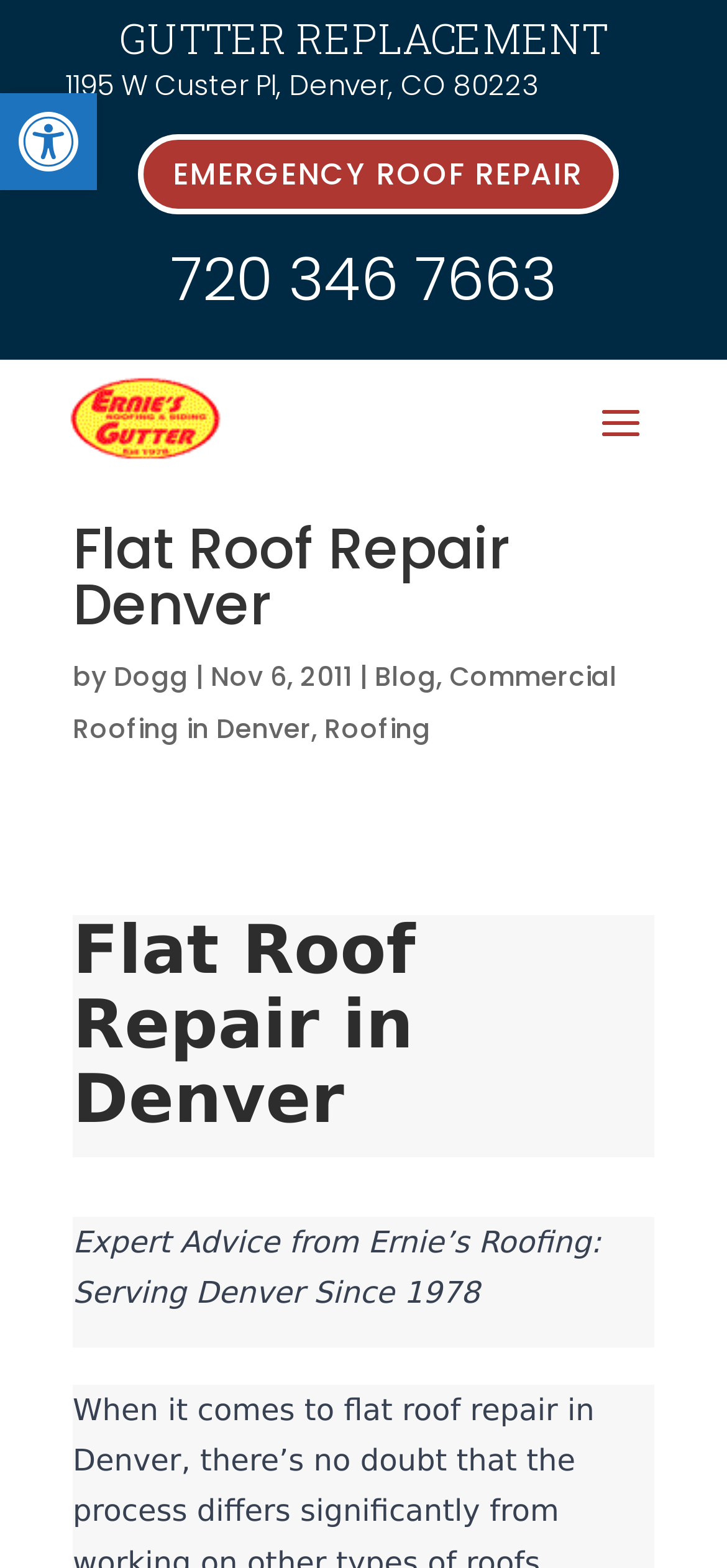Can you find and provide the title of the webpage?

Flat Roof Repair Denver